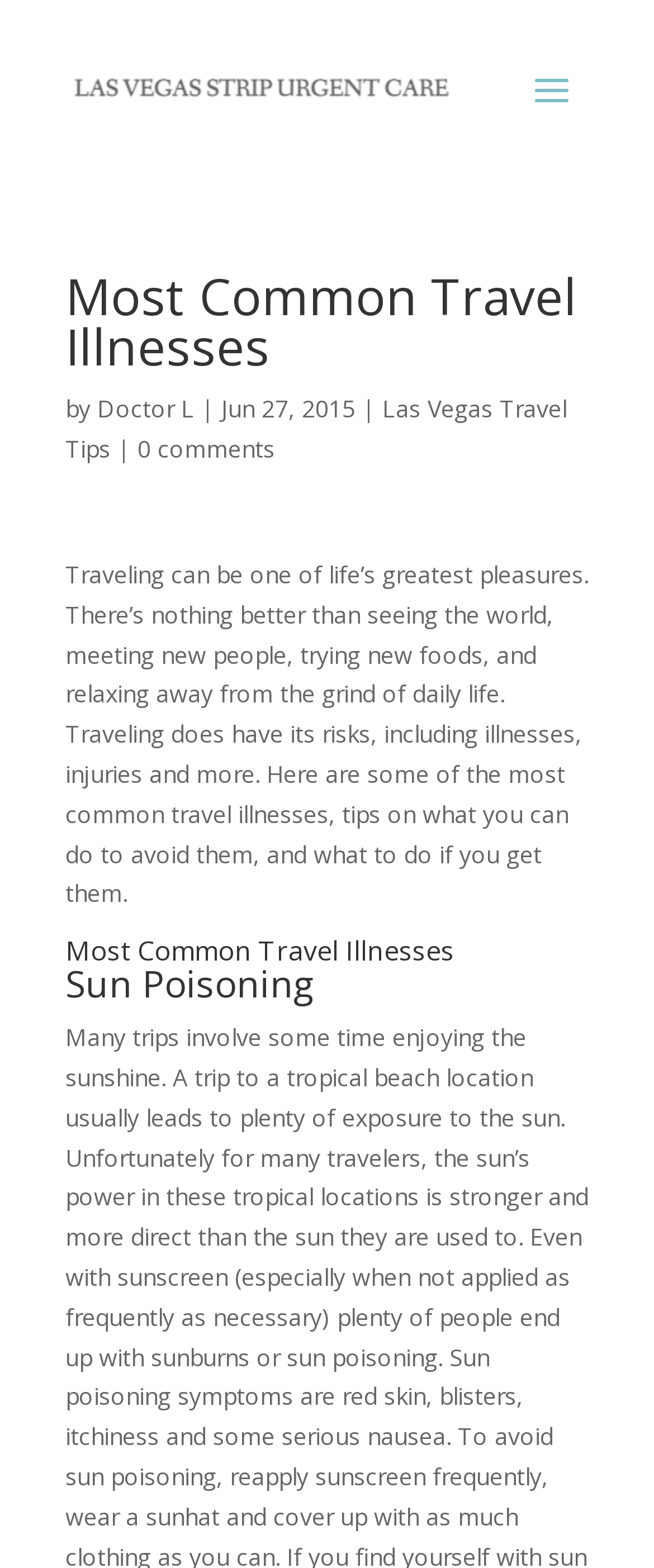Find the bounding box coordinates corresponding to the UI element with the description: "Las Vegas Travel Tips". The coordinates should be formatted as [left, top, right, bottom], with values as floats between 0 and 1.

[0.1, 0.251, 0.867, 0.296]